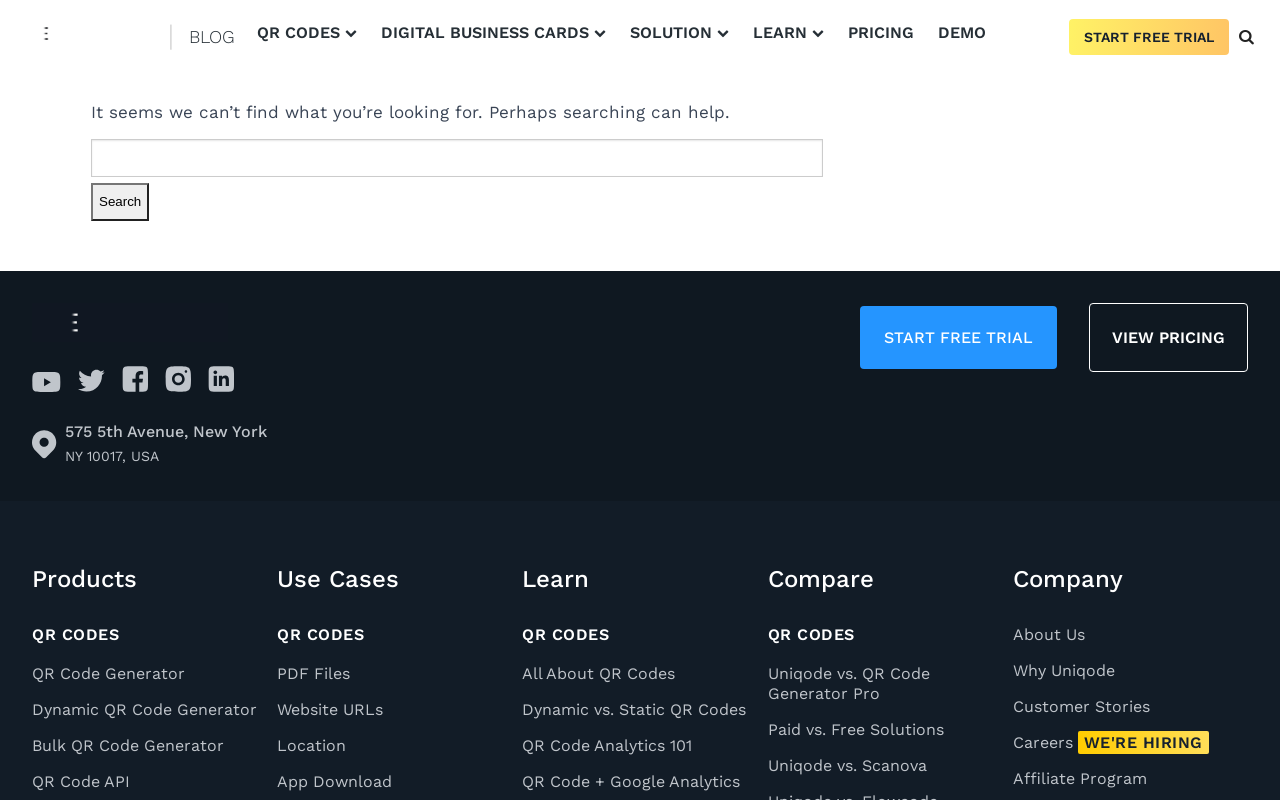Give a short answer to this question using one word or a phrase:
What is the purpose of the search bar?

To search for something